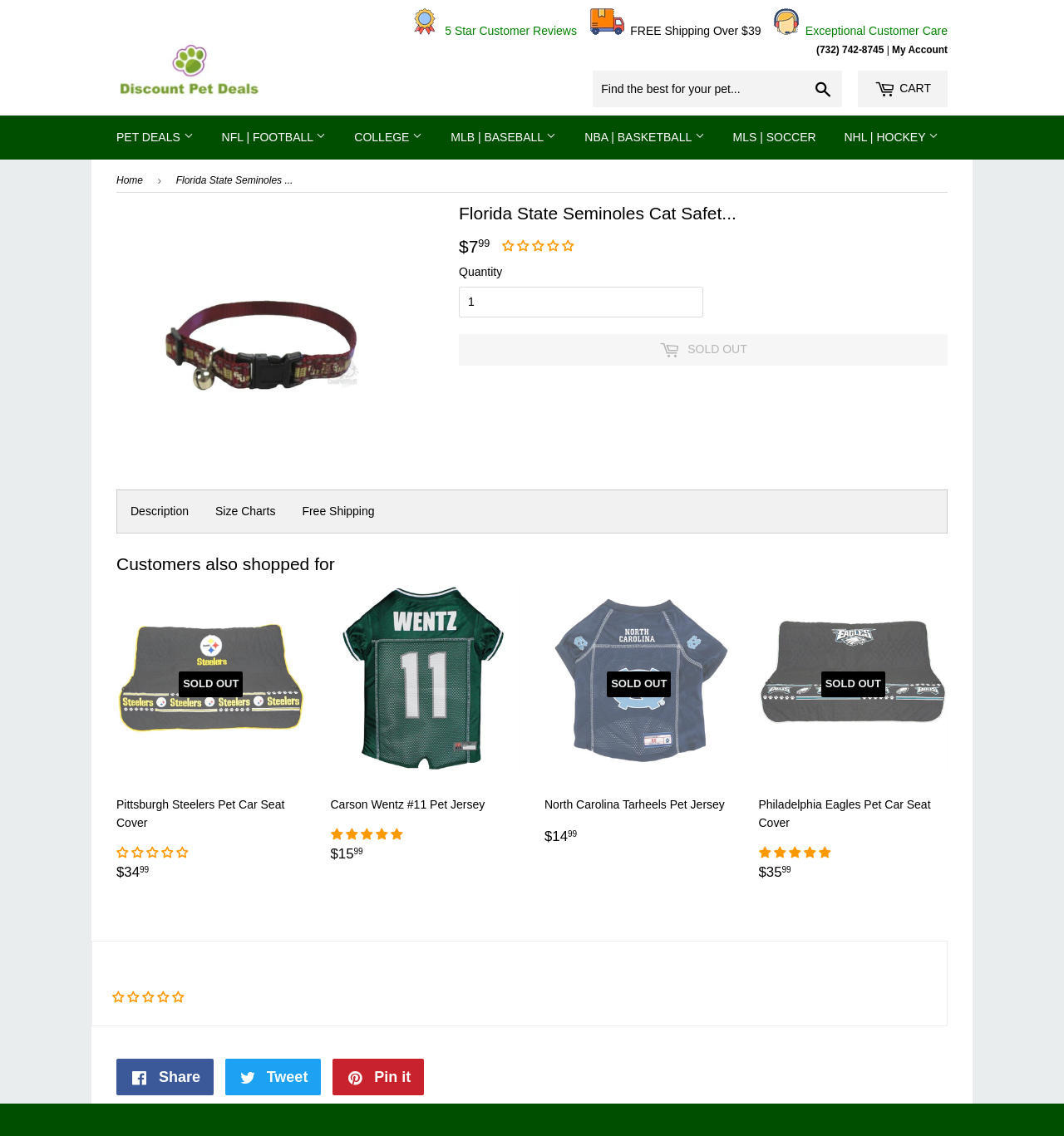Please identify the coordinates of the bounding box that should be clicked to fulfill this instruction: "Check customer reviews".

[0.387, 0.021, 0.542, 0.033]